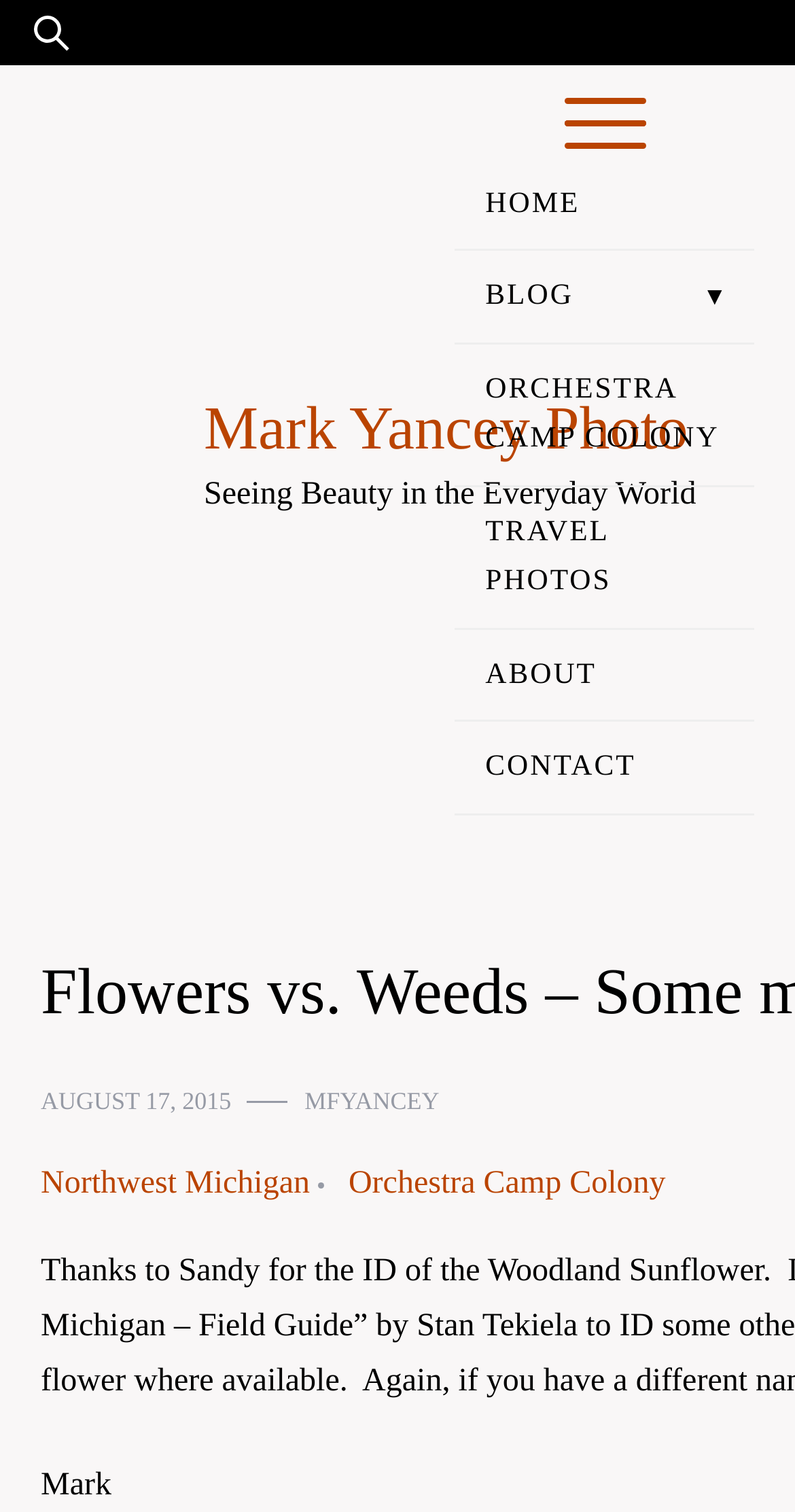Determine the bounding box coordinates of the clickable area required to perform the following instruction: "view blog posts". The coordinates should be represented as four float numbers between 0 and 1: [left, top, right, bottom].

[0.572, 0.166, 0.949, 0.226]